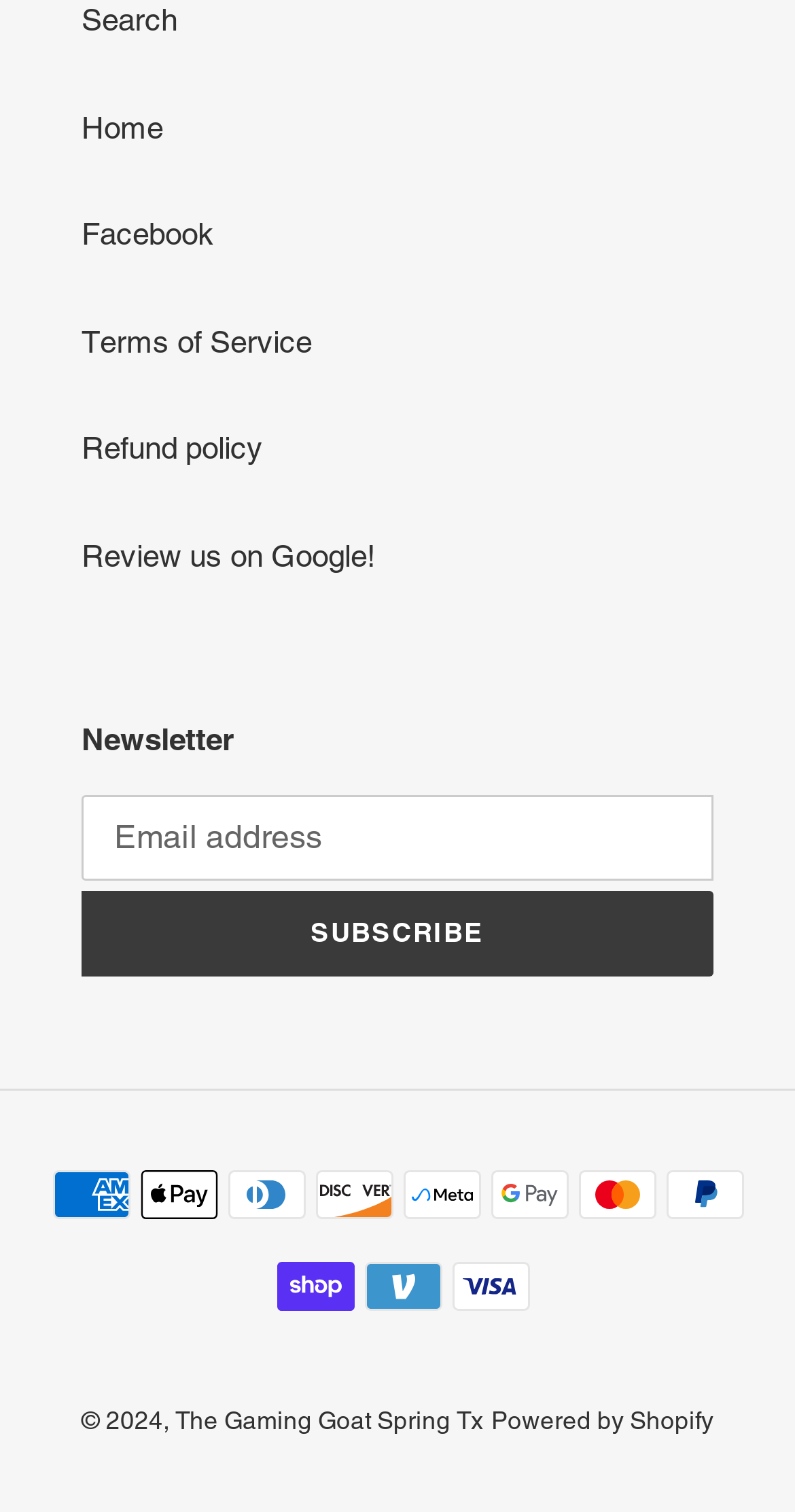Locate the bounding box coordinates of the clickable region necessary to complete the following instruction: "Enter email address". Provide the coordinates in the format of four float numbers between 0 and 1, i.e., [left, top, right, bottom].

[0.103, 0.526, 0.897, 0.582]